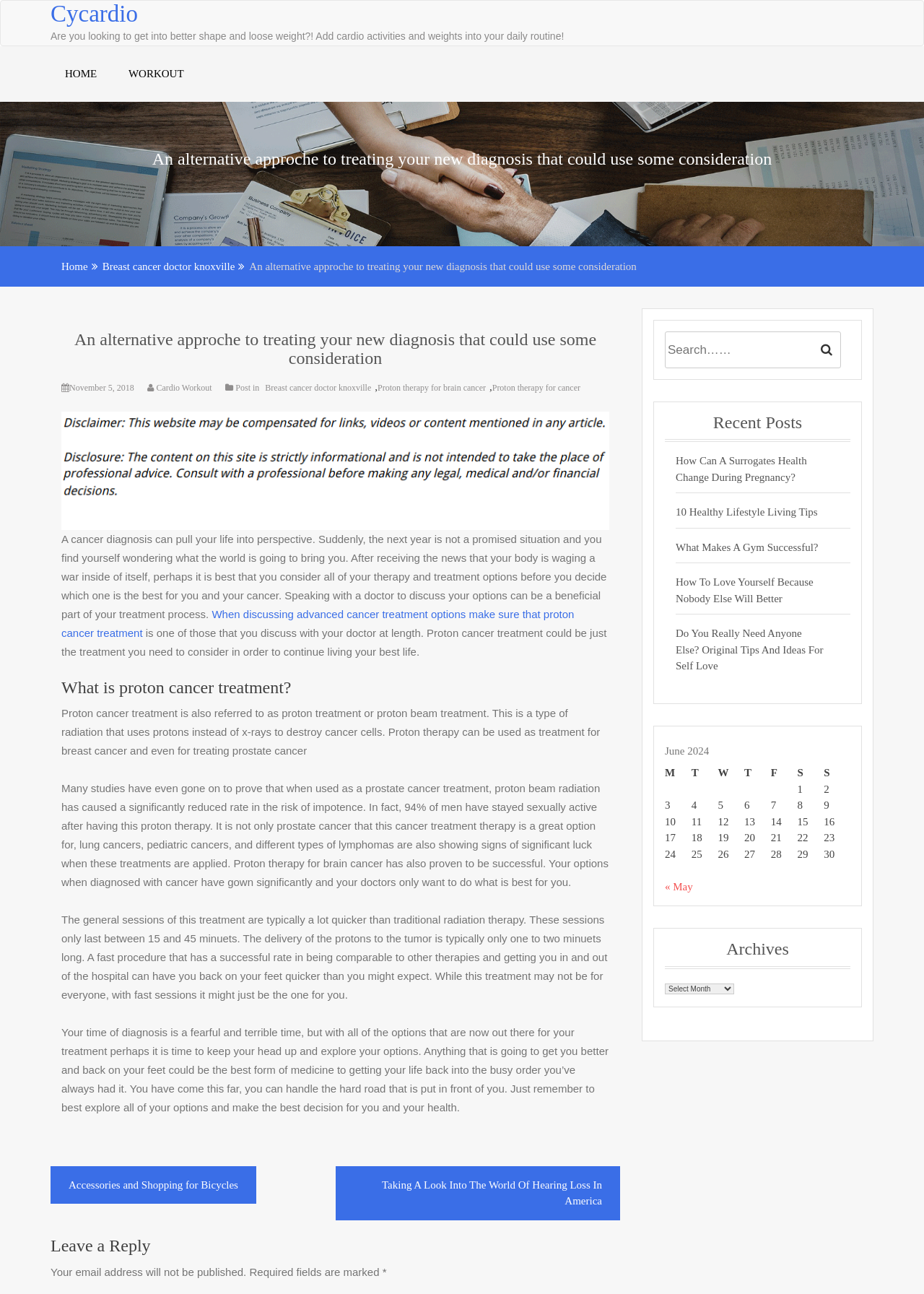Give a one-word or one-phrase response to the question:
What is the benefit of proton therapy for prostate cancer patients?

Reduced risk of impotence